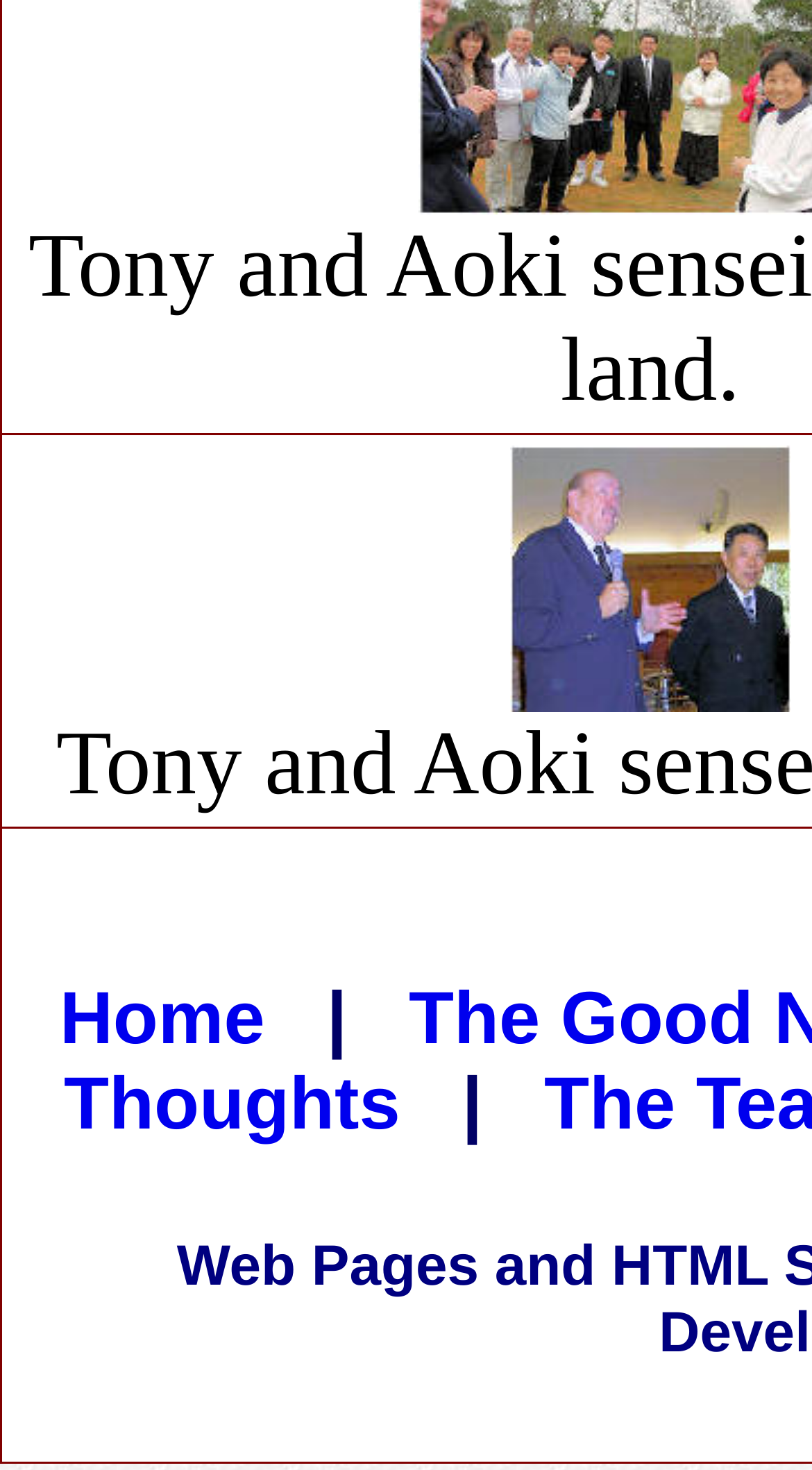Predict the bounding box coordinates of the UI element that matches this description: "Home". The coordinates should be in the format [left, top, right, bottom] with each value between 0 and 1.

[0.073, 0.693, 0.326, 0.714]